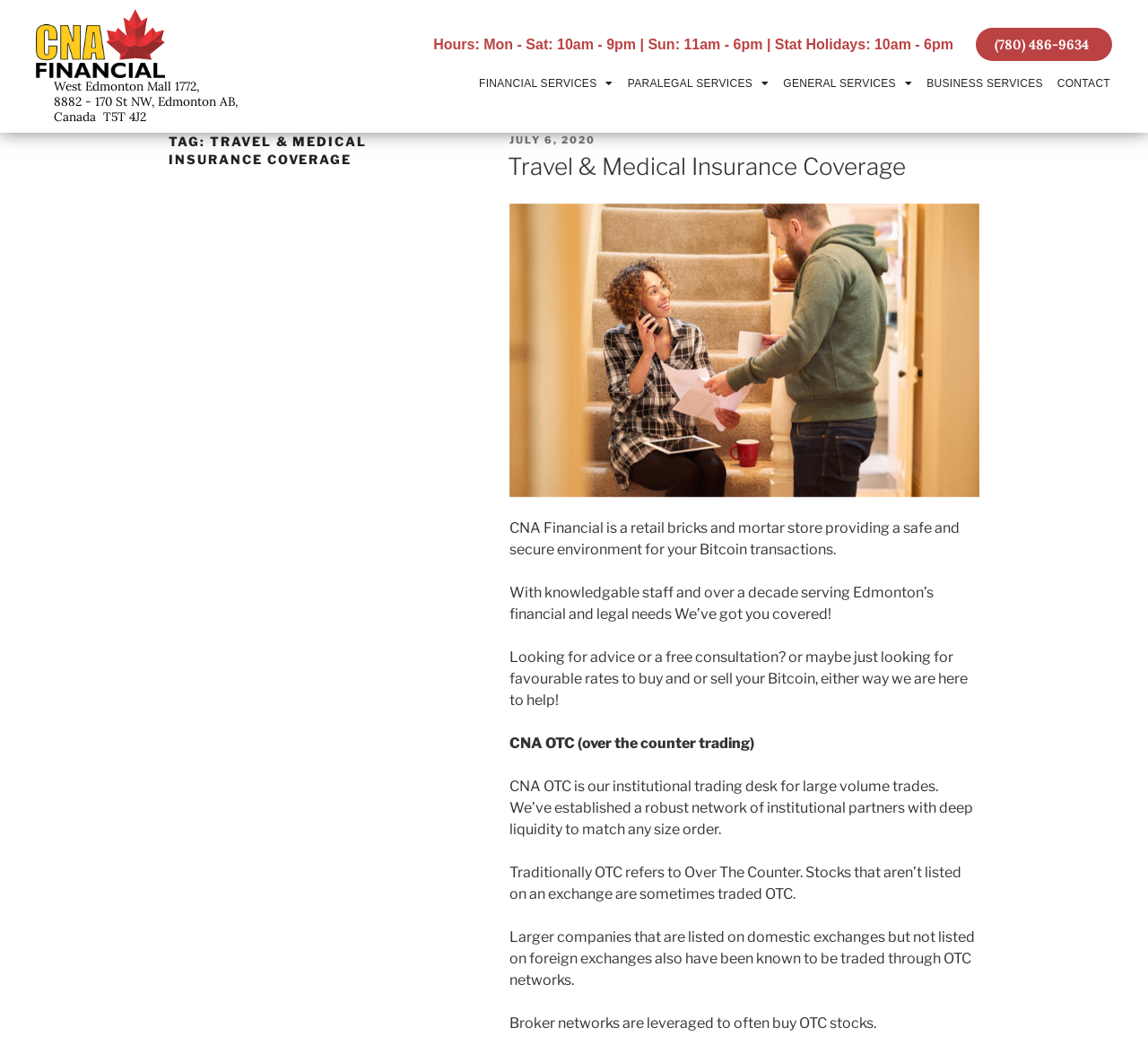Predict the bounding box coordinates for the UI element described as: "Travel & Medical Insurance Coverage". The coordinates should be four float numbers between 0 and 1, presented as [left, top, right, bottom].

[0.442, 0.144, 0.789, 0.171]